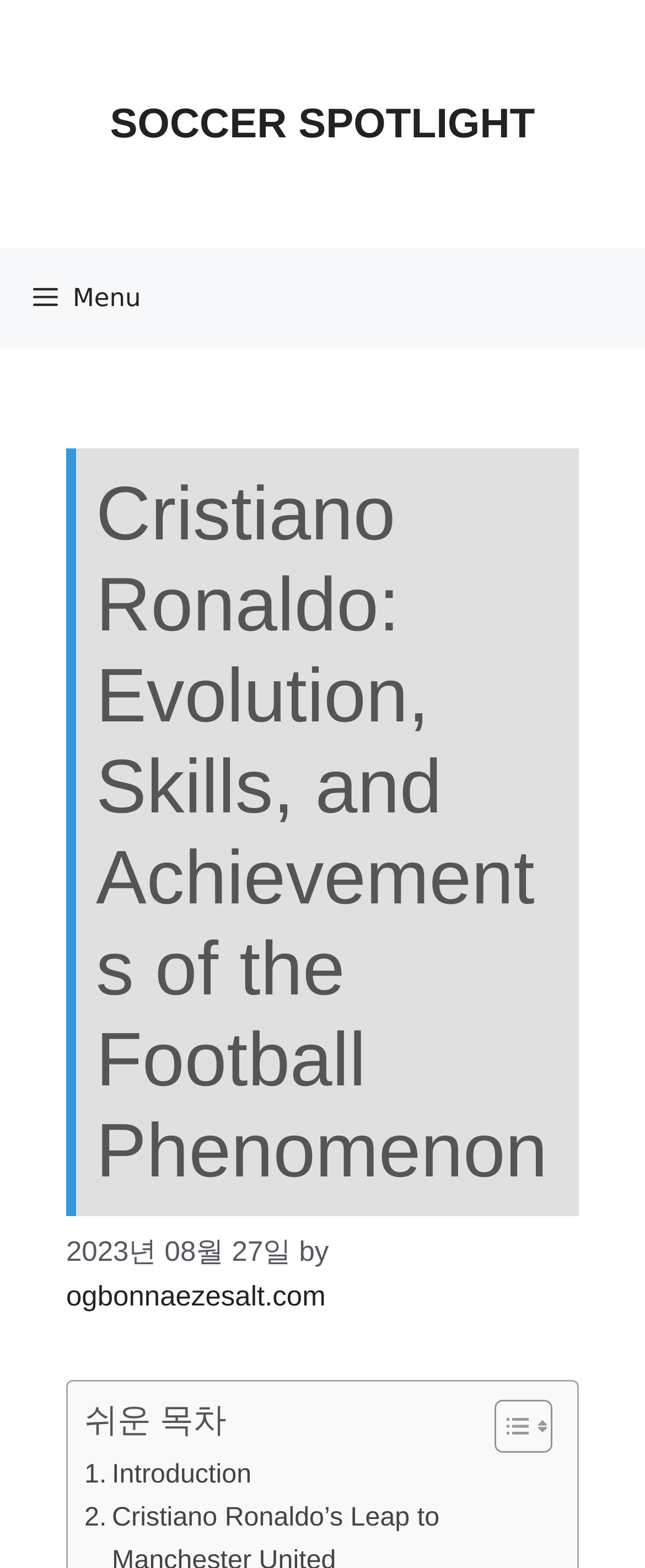Use a single word or phrase to answer the question: What is the purpose of the button with the text 'Menu'?

To expand the primary menu